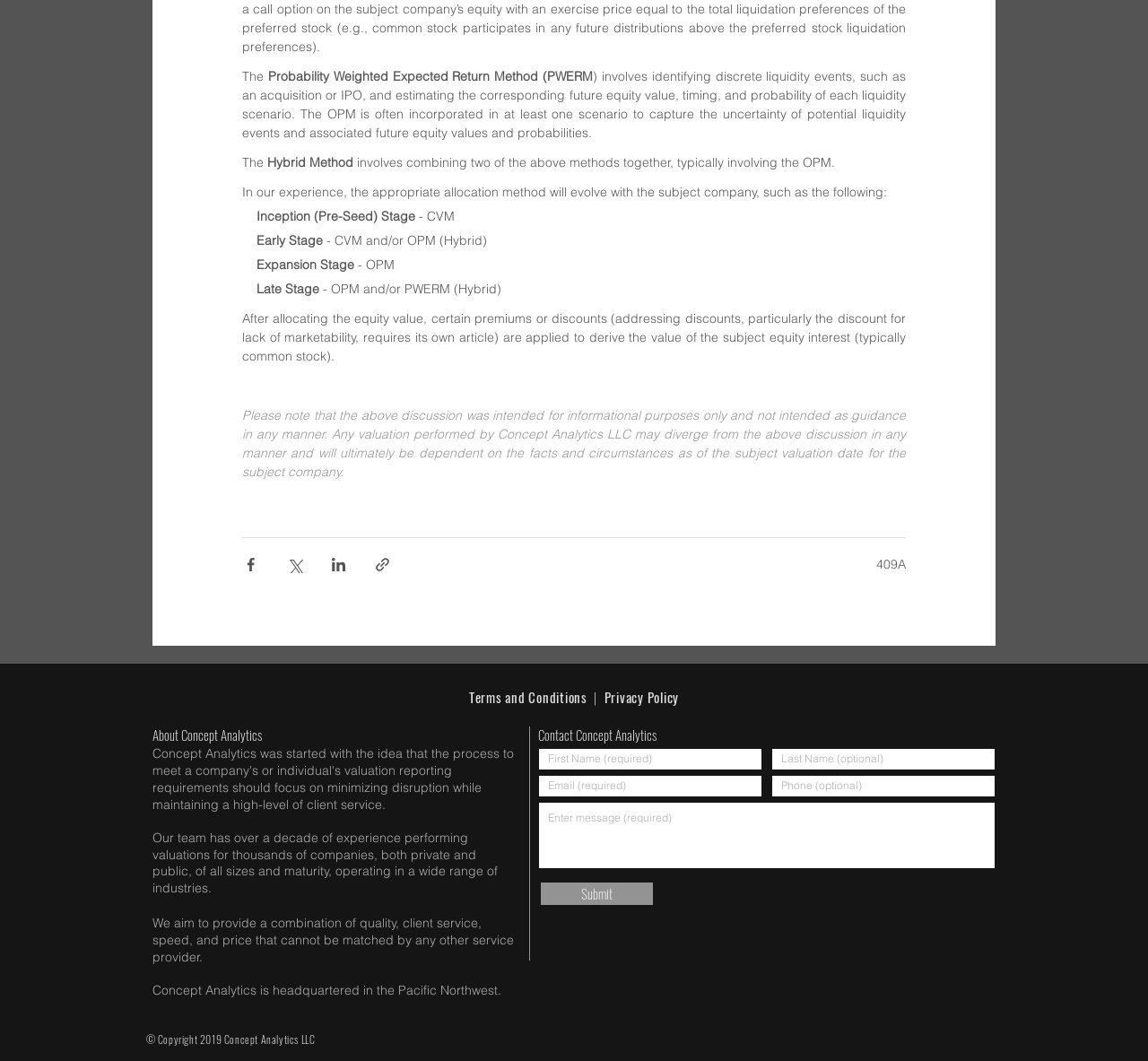Please determine the bounding box coordinates of the element's region to click for the following instruction: "Click 409A".

[0.763, 0.524, 0.789, 0.54]